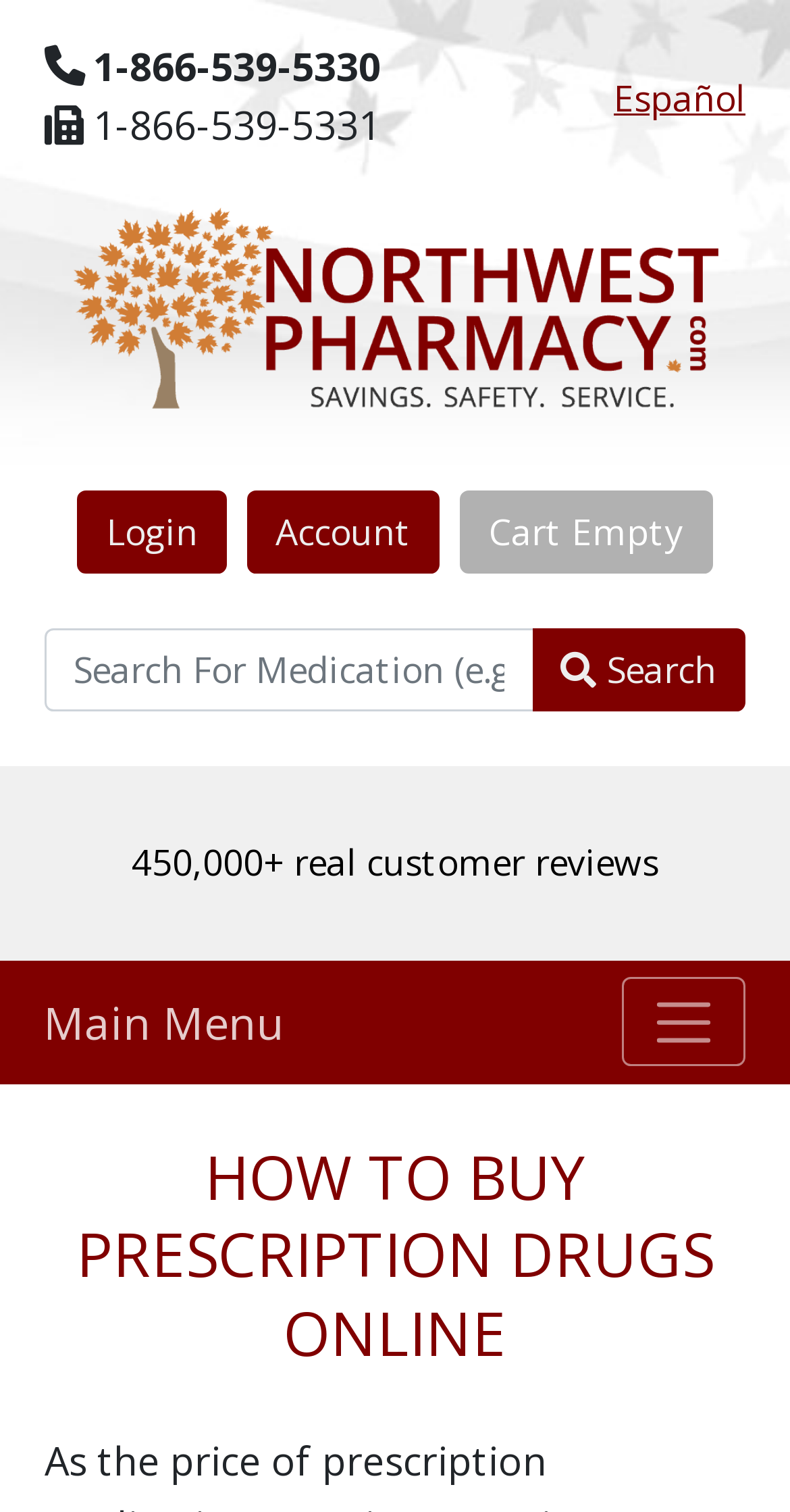What is the name of the website? Based on the image, give a response in one word or a short phrase.

NorthWestPharmacy.com